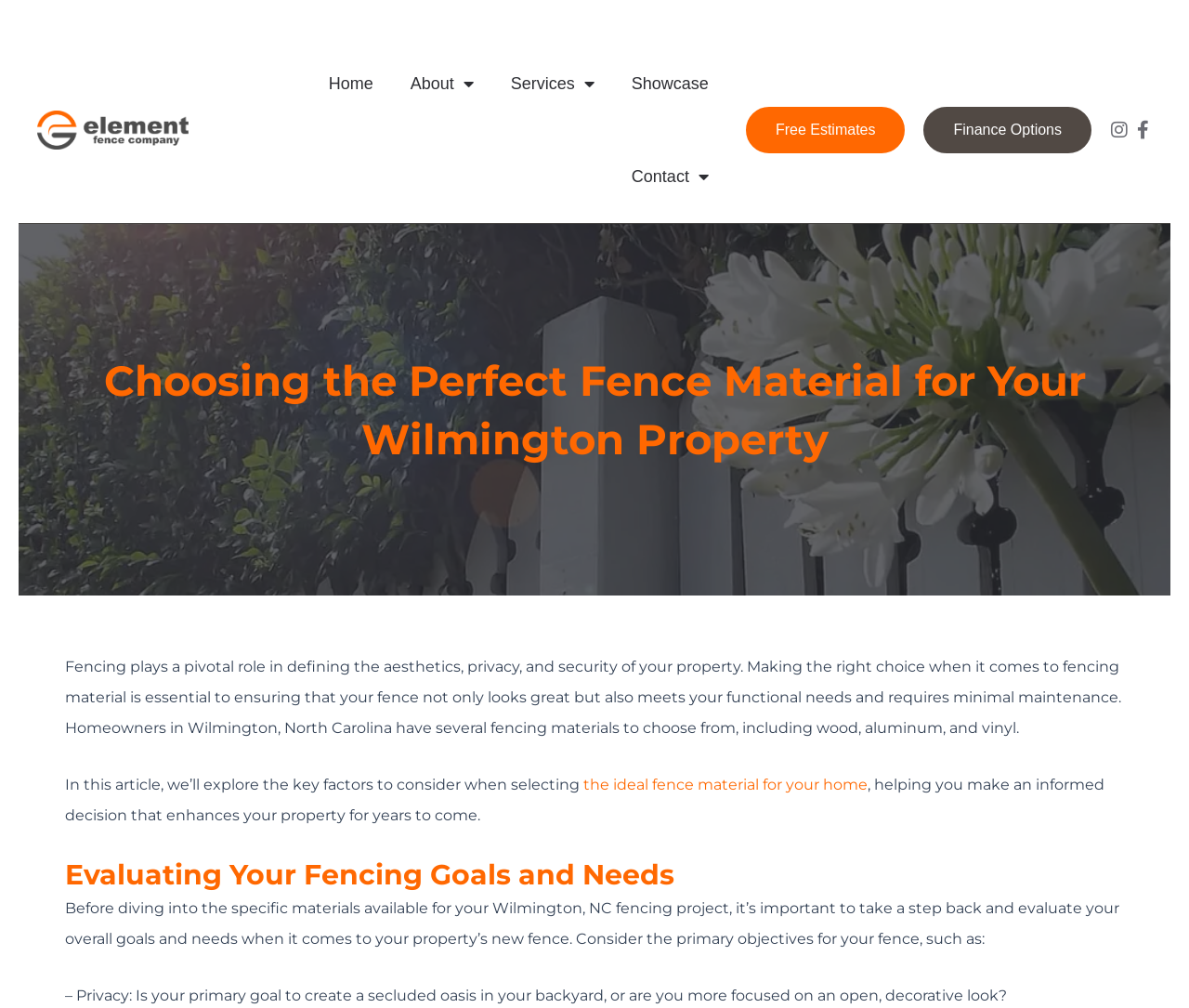Bounding box coordinates are specified in the format (top-left x, top-left y, bottom-right x, bottom-right y). All values are floating point numbers bounded between 0 and 1. Please provide the bounding box coordinate of the region this sentence describes: About

[0.329, 0.037, 0.414, 0.129]